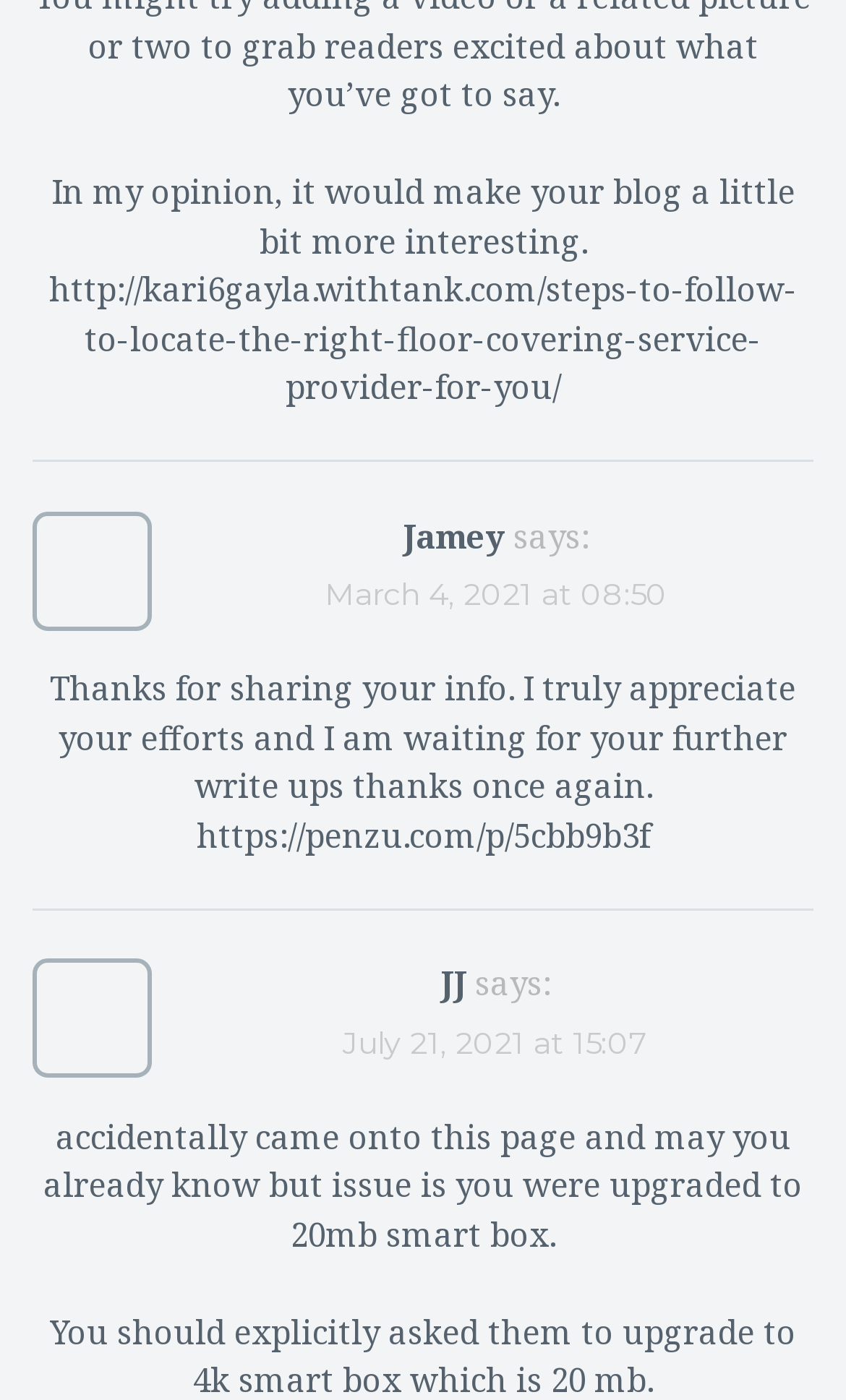Who wrote the second comment?
Use the information from the image to give a detailed answer to the question.

I examined the second comment section and found the name 'JJ' followed by 'says:'. The author of the second comment is JJ.